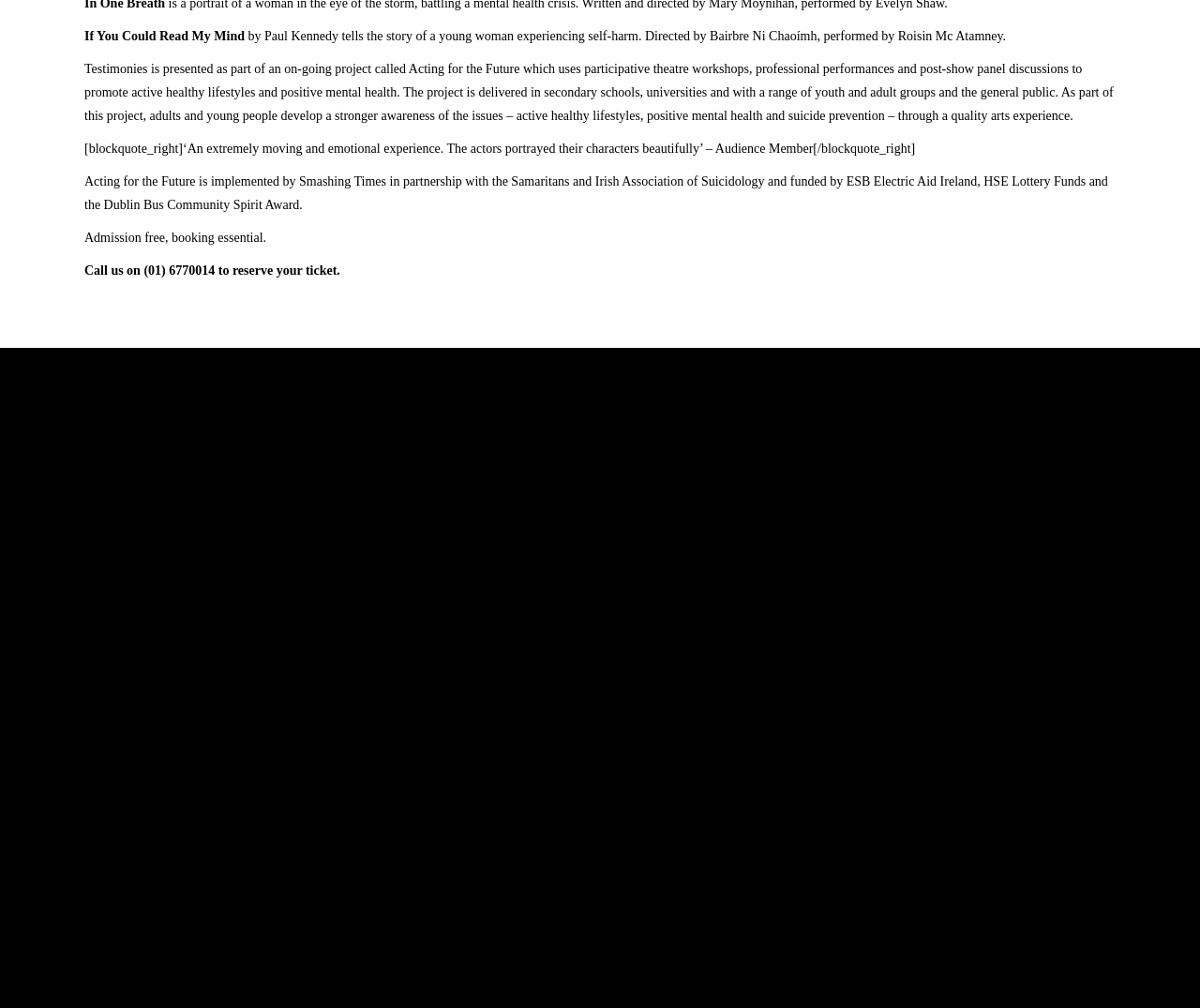Predict the bounding box coordinates for the UI element described as: "Phase 3 Cable Hire". The coordinates should be four float numbers between 0 and 1, presented as [left, top, right, bottom].

None